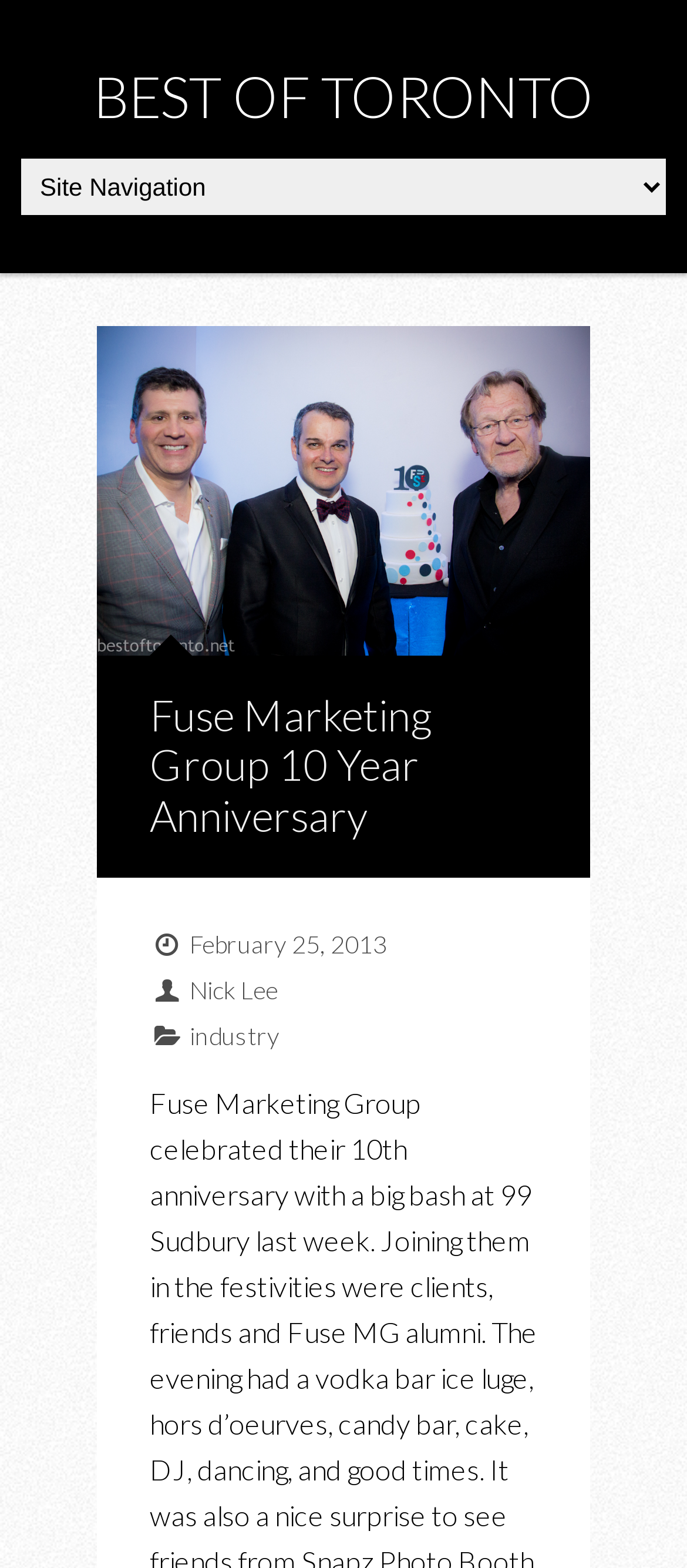Using the description "Nick Lee", locate and provide the bounding box of the UI element.

[0.276, 0.622, 0.404, 0.641]